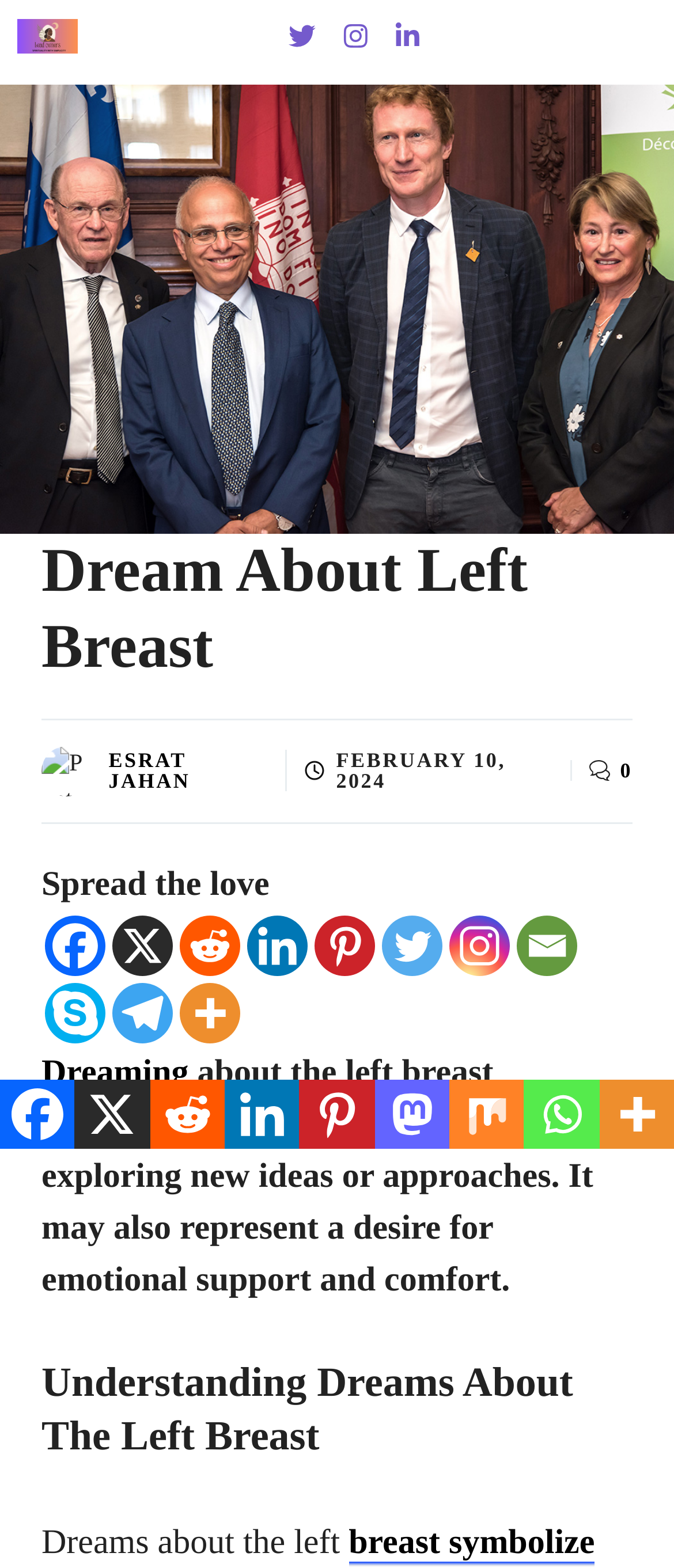Please respond in a single word or phrase: 
What is the topic of the article?

Dream About Left Breast